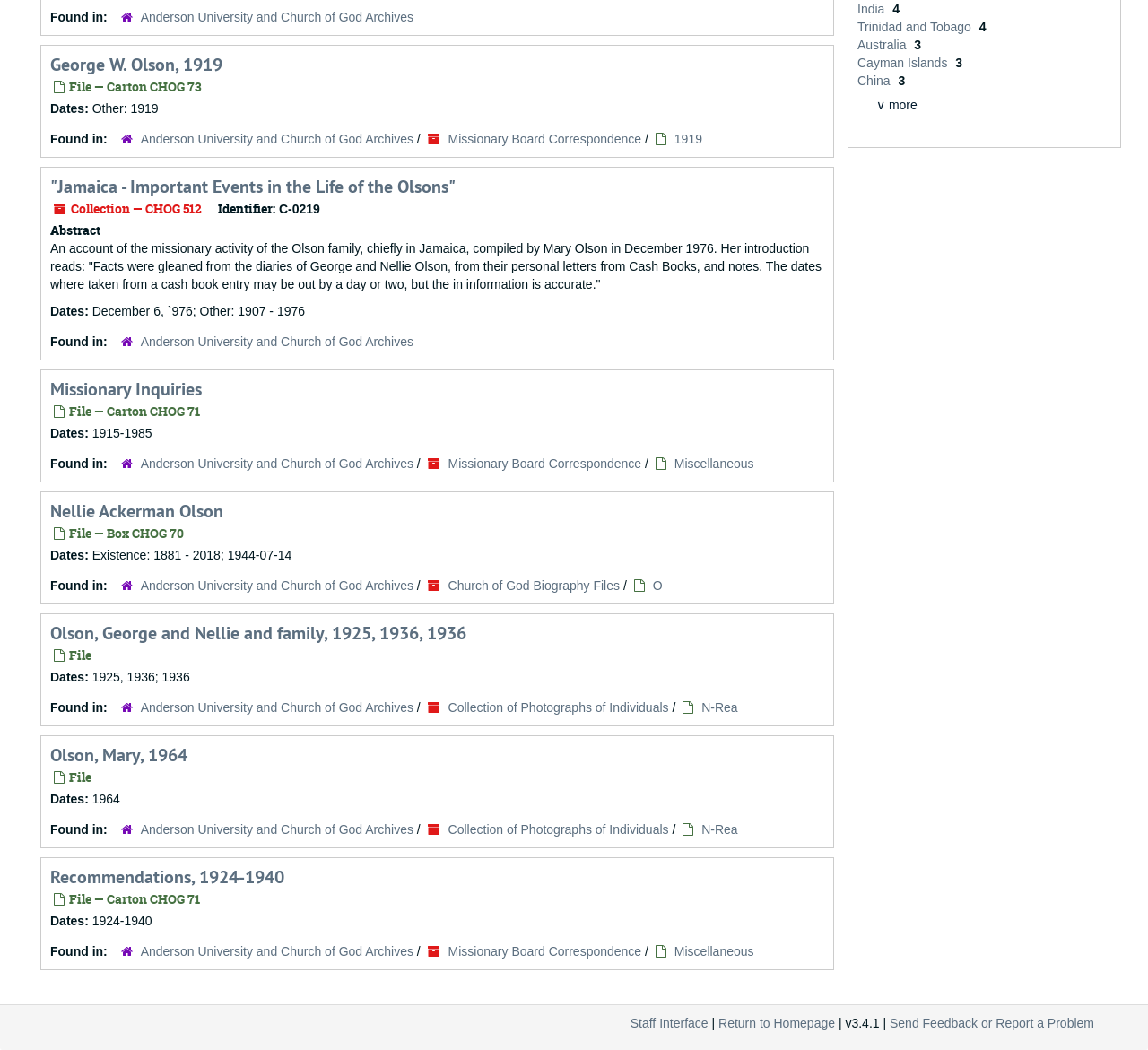Identify the bounding box for the UI element that is described as follows: "George W. Olson, 1919".

[0.044, 0.051, 0.194, 0.073]